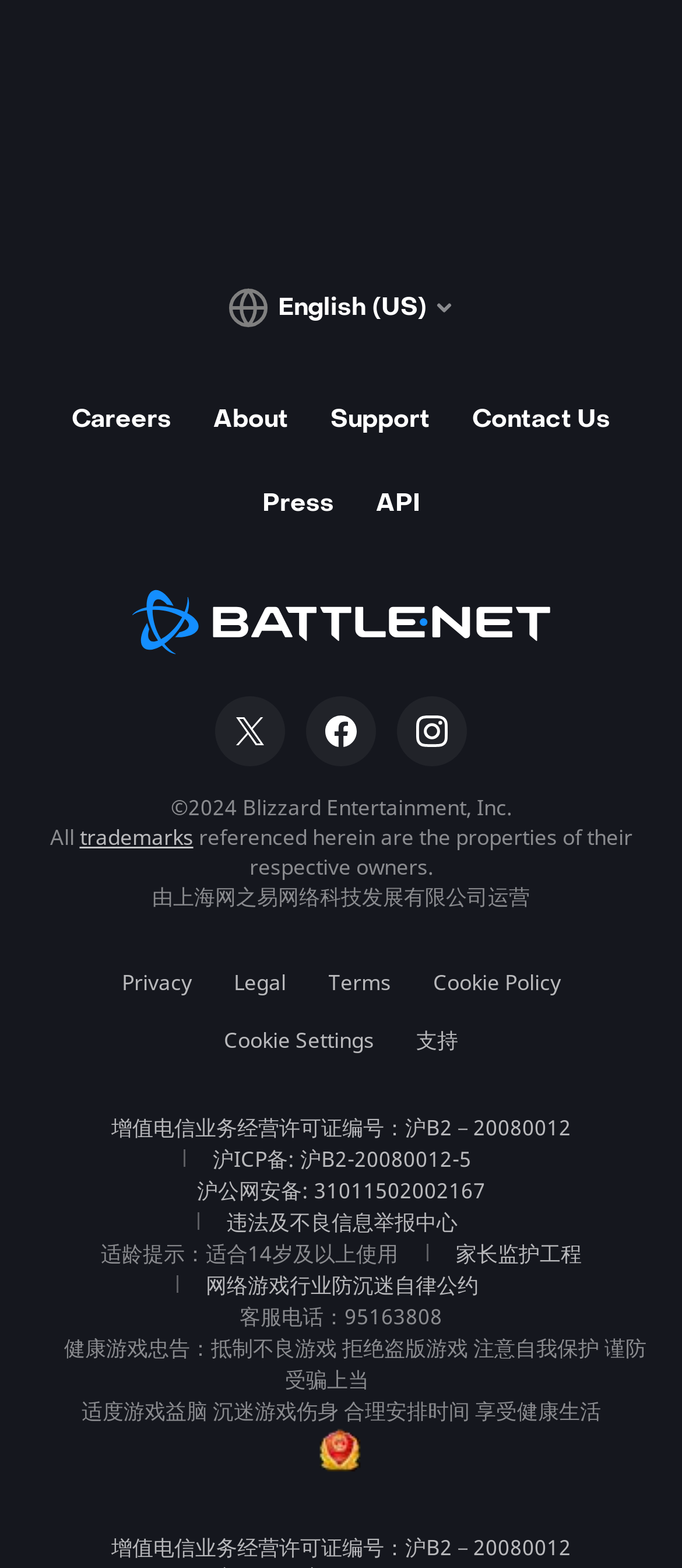Give the bounding box coordinates for the element described as: "parent_node: 增值电信业务经营许可证编号：沪B2－20080012沪ICP备: 沪B2-20080012-5".

[0.454, 0.911, 0.546, 0.945]